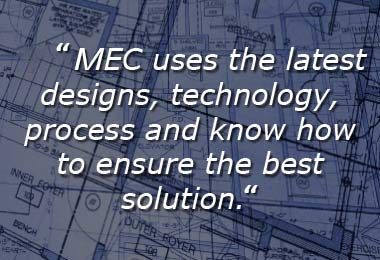Respond with a single word or short phrase to the following question: 
What is the purpose of MEC's services?

Provide superior solutions